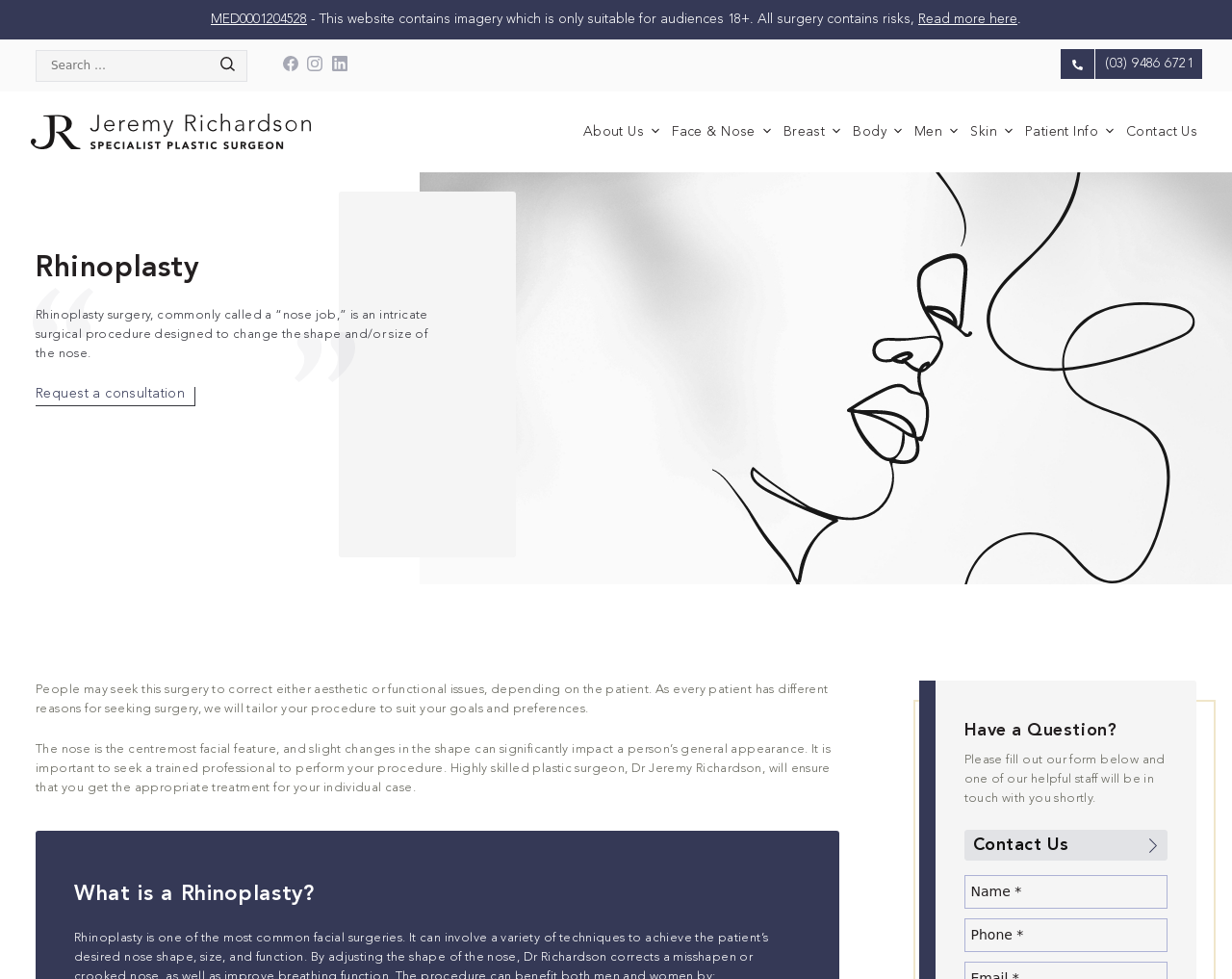Identify the bounding box coordinates for the region of the element that should be clicked to carry out the instruction: "Explore Face & Nose surgery options". The bounding box coordinates should be four float numbers between 0 and 1, i.e., [left, top, right, bottom].

[0.545, 0.105, 0.628, 0.164]